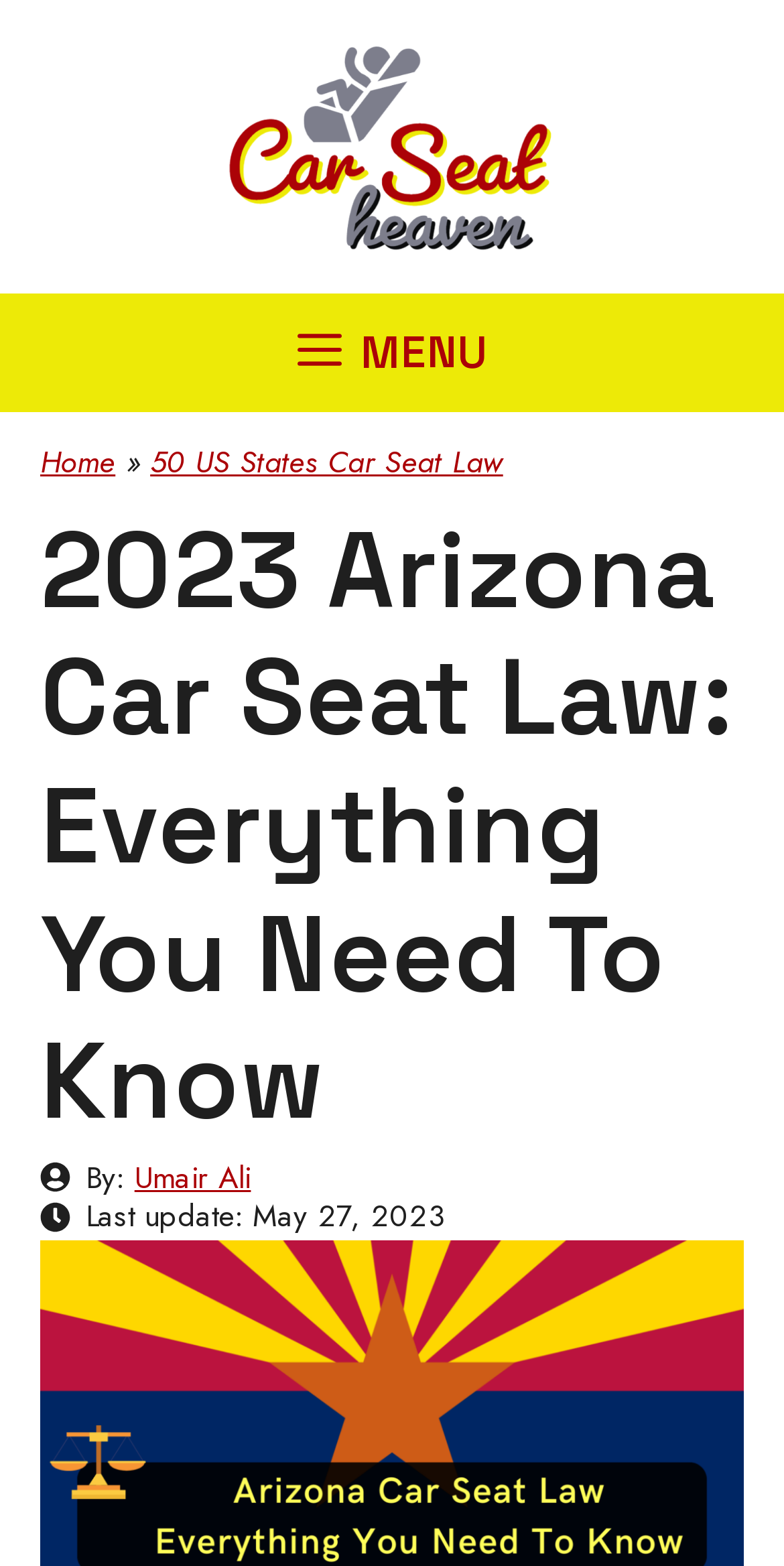Provide the bounding box coordinates of the UI element that matches the description: "Menu".

[0.051, 0.187, 0.949, 0.263]